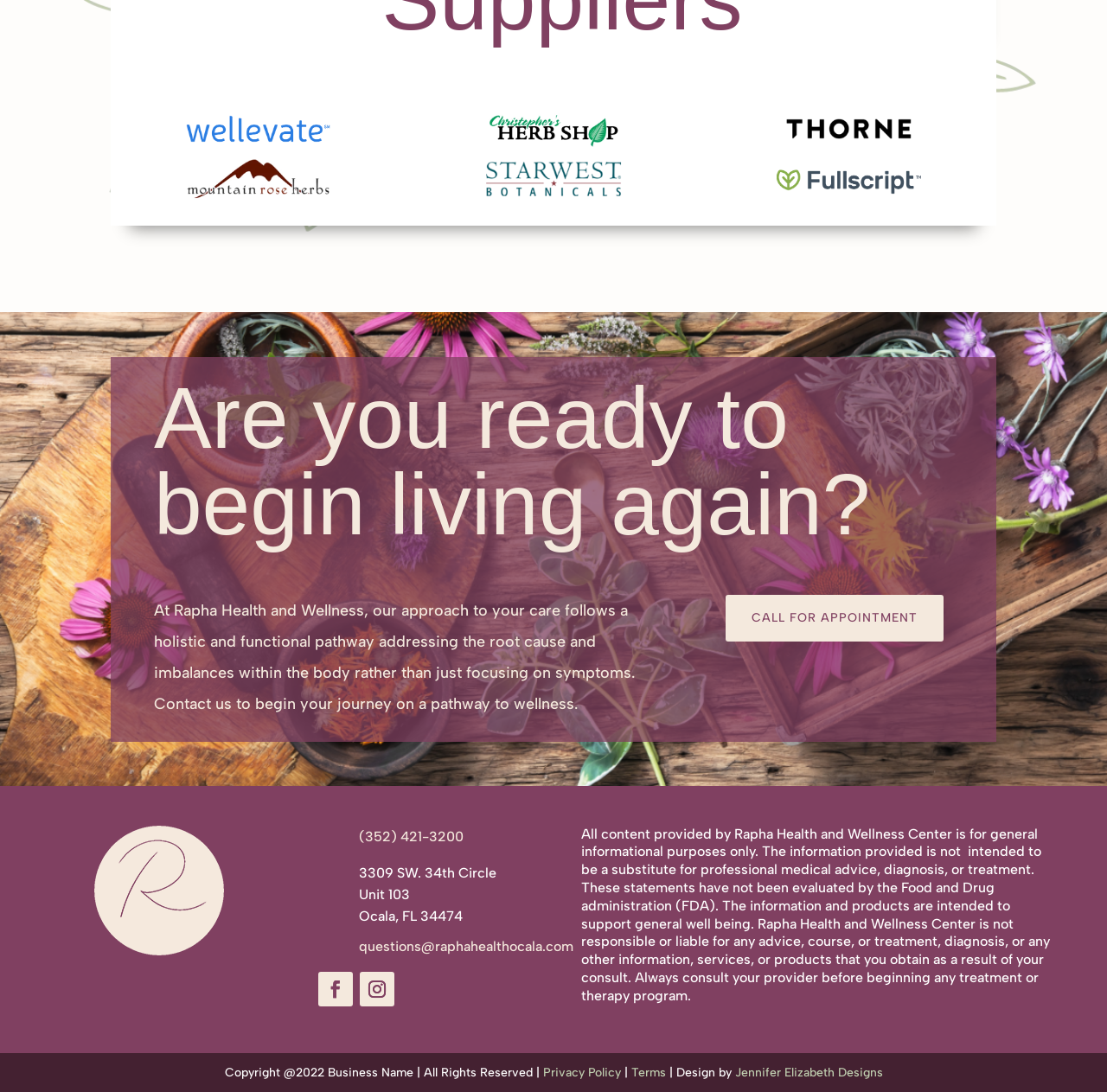Utilize the details in the image to thoroughly answer the following question: Who designed the website?

The website designer can be found in the link element with the text 'Jennifer Elizabeth Designs' which is located at the bottom of the webpage with the bounding box coordinates [0.664, 0.975, 0.797, 0.989].